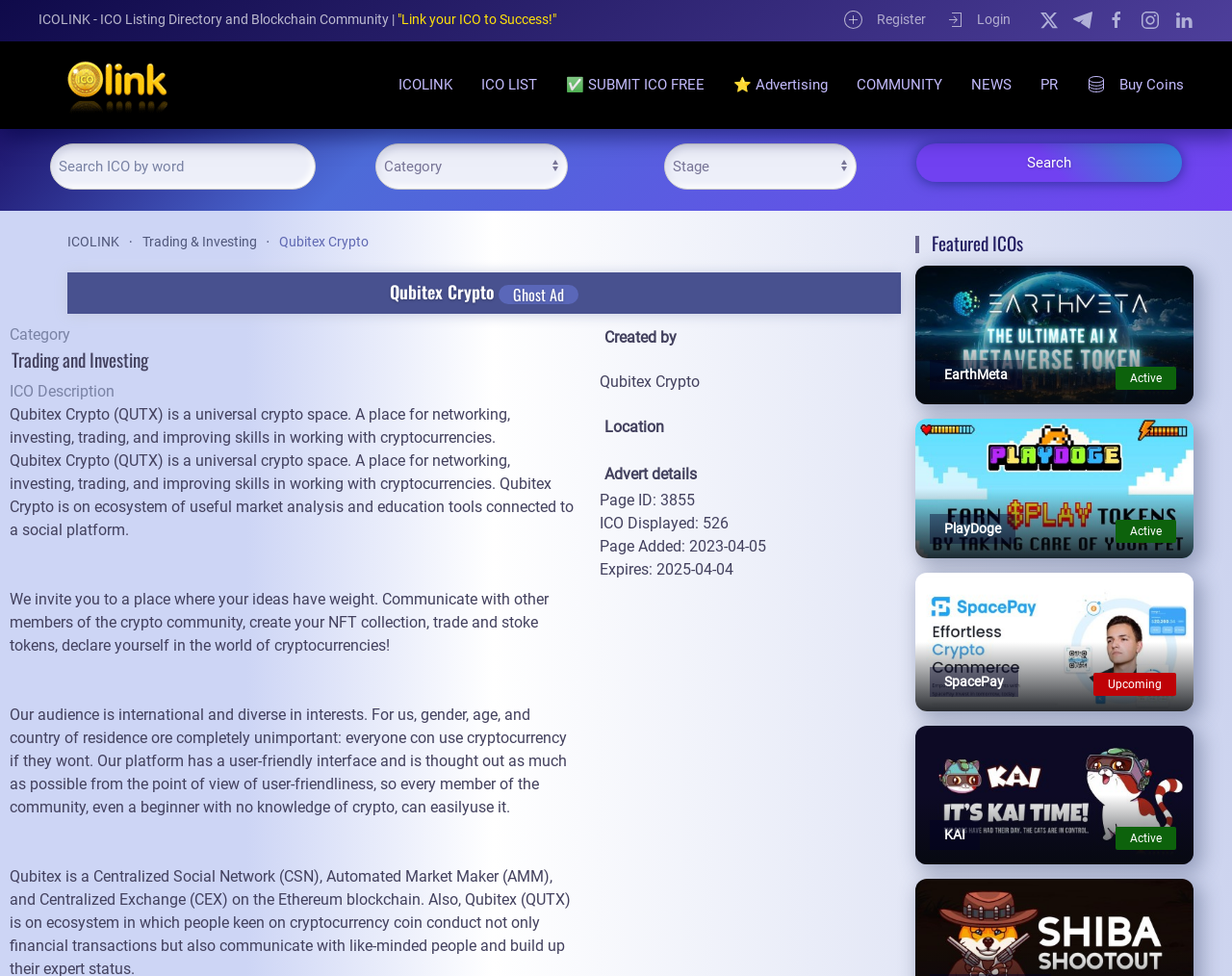What can be searched on this webpage?
Using the details from the image, give an elaborate explanation to answer the question.

The question can be answered by looking at the search bar on the webpage, which has a placeholder text 'Search ICO by word'. This suggests that users can search for ICOs by typing in a word or phrase.